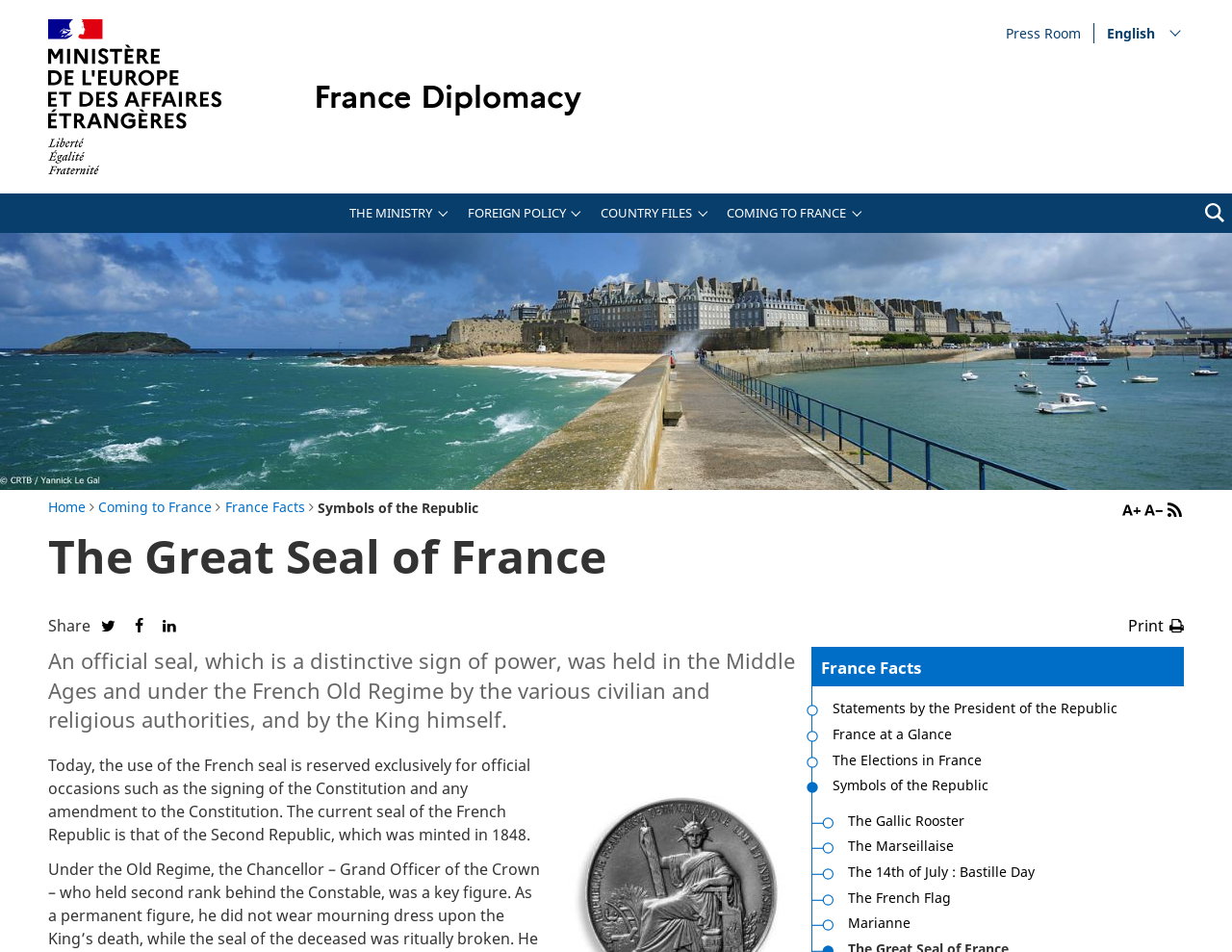Locate the bounding box coordinates of the element that should be clicked to fulfill the instruction: "Choose a language".

[0.898, 0.025, 0.961, 0.045]